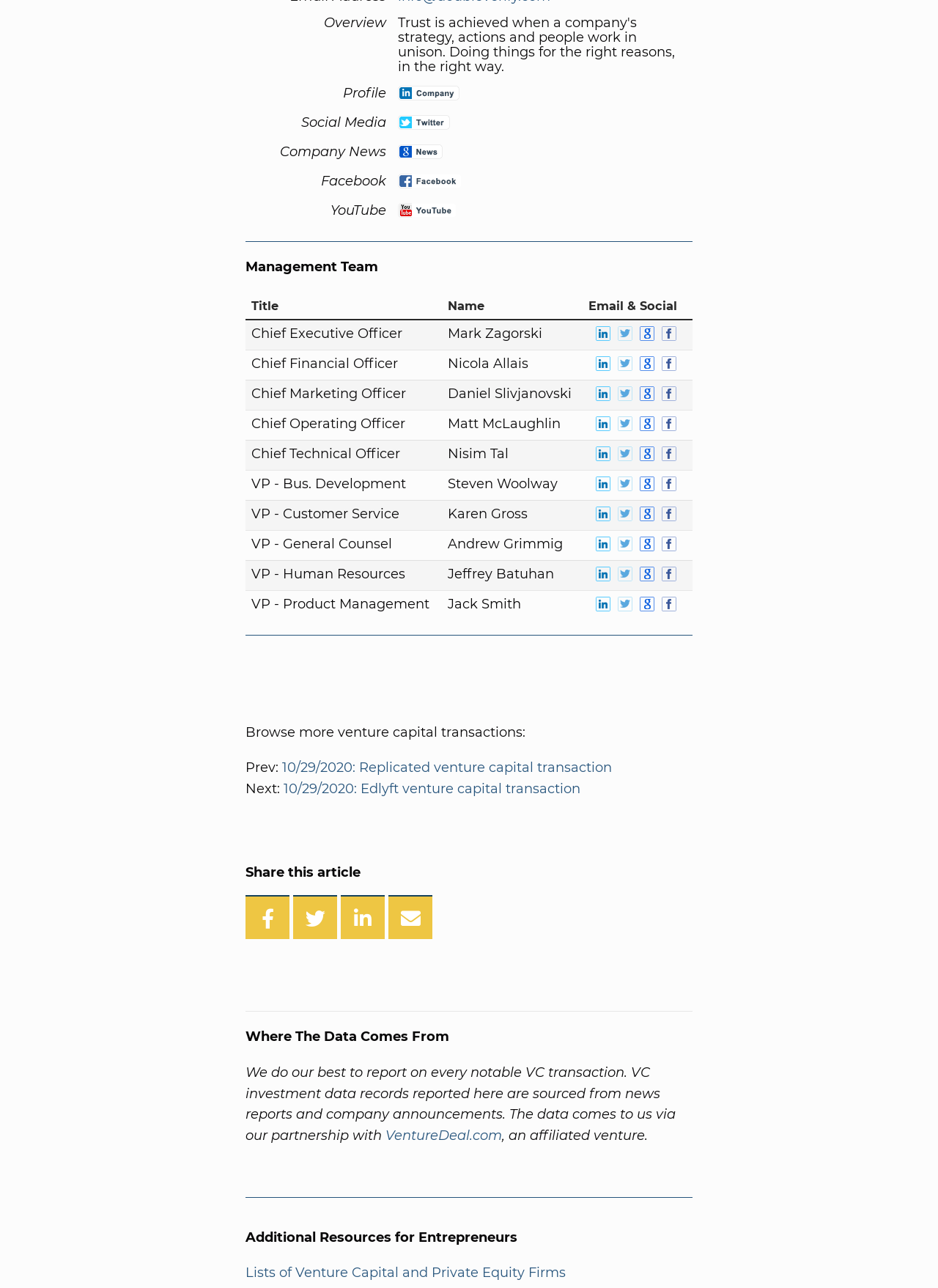Find the coordinates for the bounding box of the element with this description: "VentureDeal.com".

[0.411, 0.875, 0.535, 0.888]